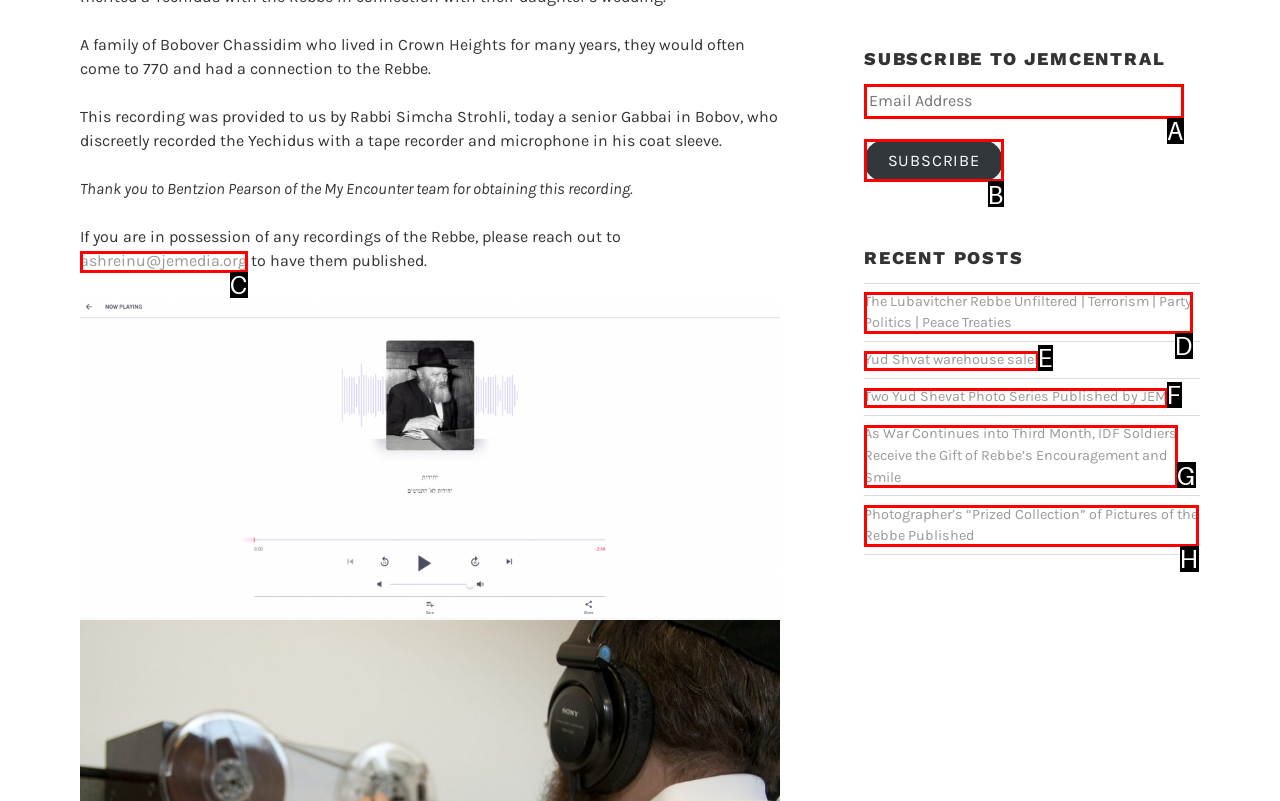Based on the element description: Yud Shvat warehouse sale!, choose the HTML element that matches best. Provide the letter of your selected option.

E